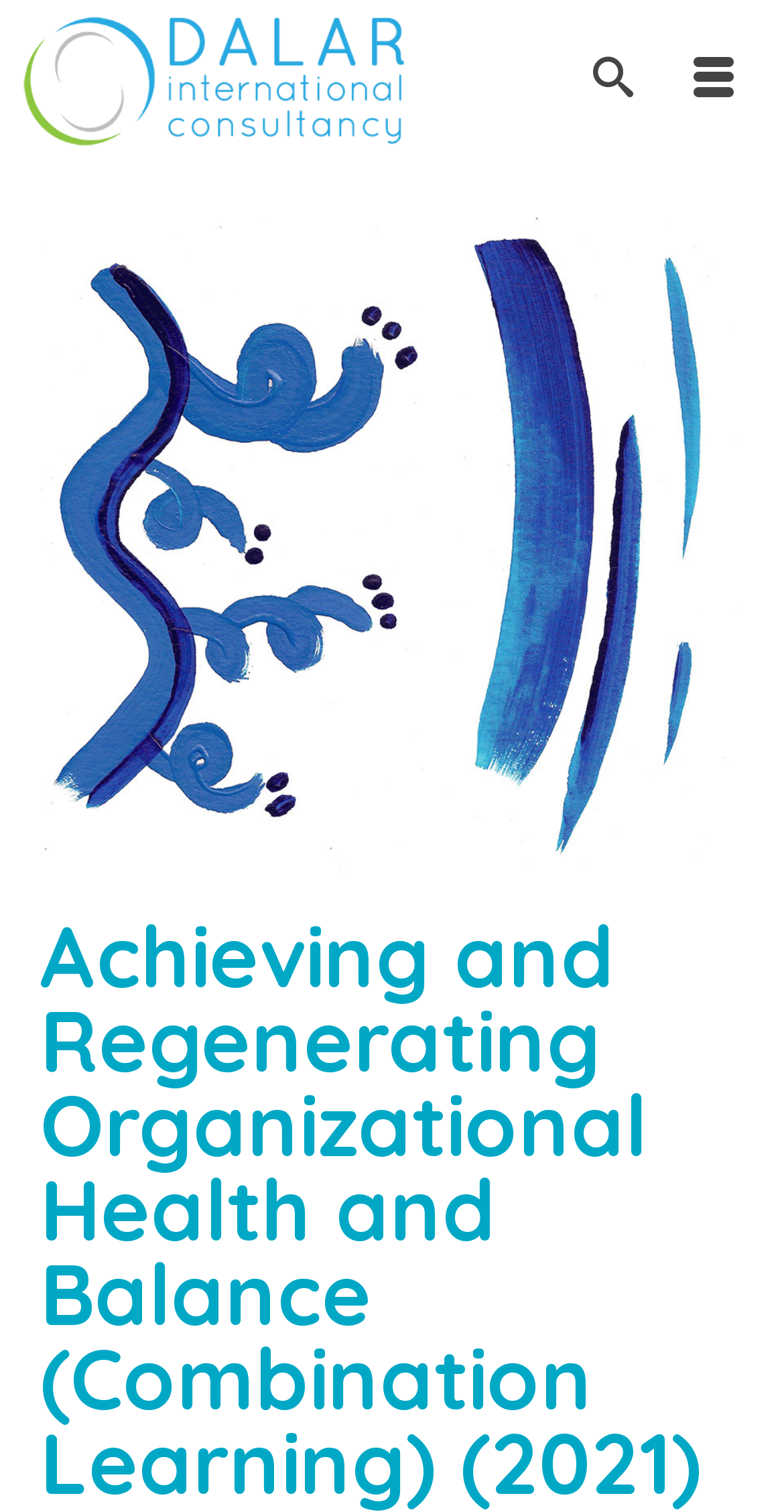Use a single word or phrase to answer the question:
How many images are on the page?

2